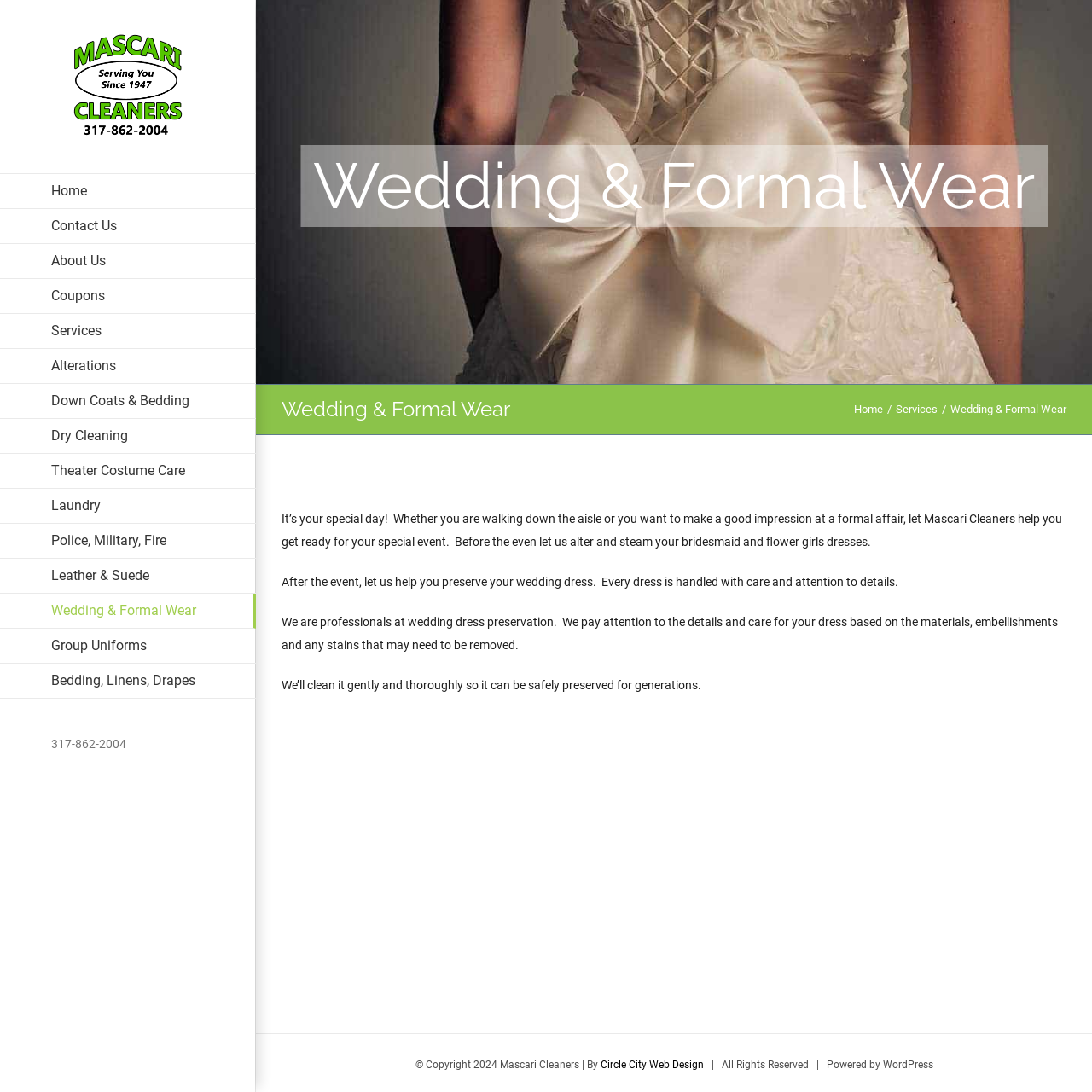What is the phone number of Mascari Cleaners?
Can you provide a detailed and comprehensive answer to the question?

I found the phone number by looking at the static text element with the content '317-862-2004' located at the top-right corner of the webpage.